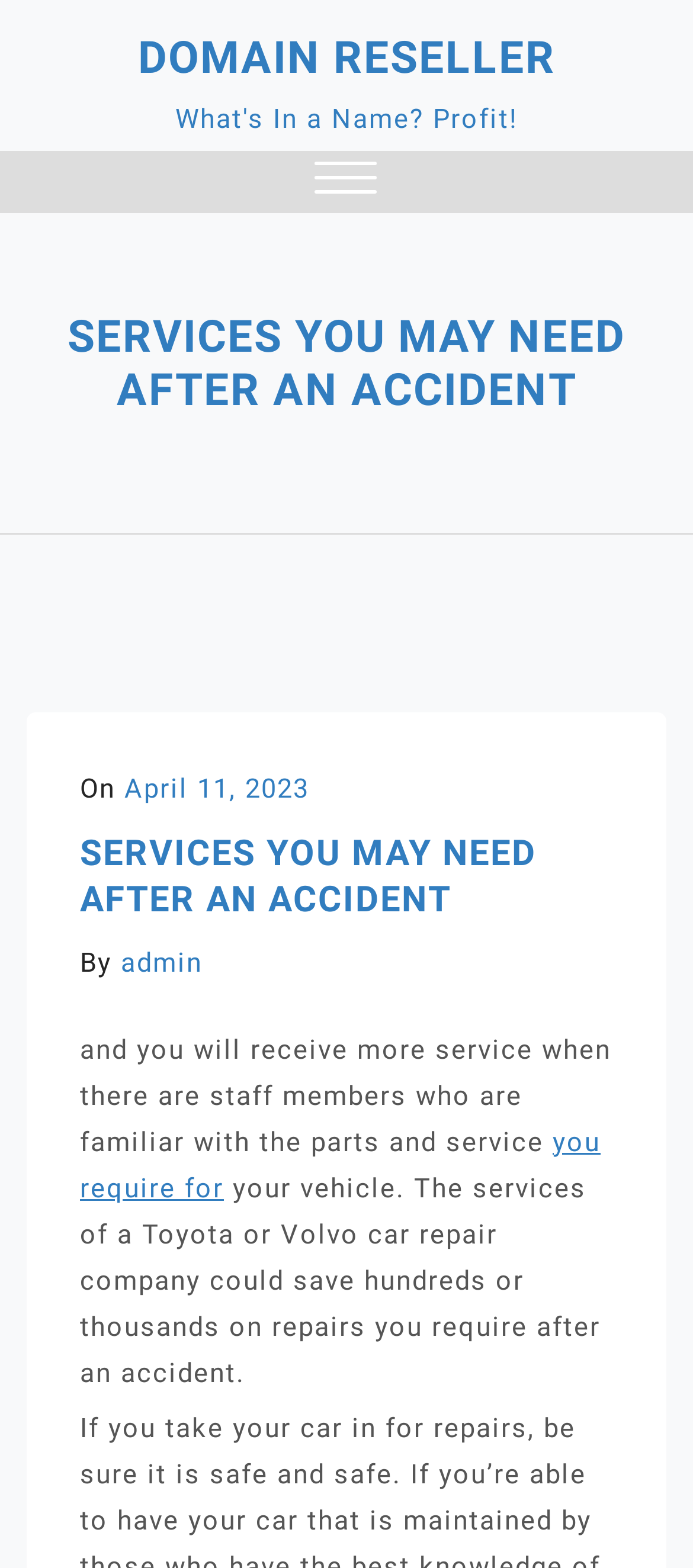What is the date mentioned on this webpage?
Please interpret the details in the image and answer the question thoroughly.

The date 'April 11, 2023' is mentioned on the webpage, which is likely the date the article or content was published.